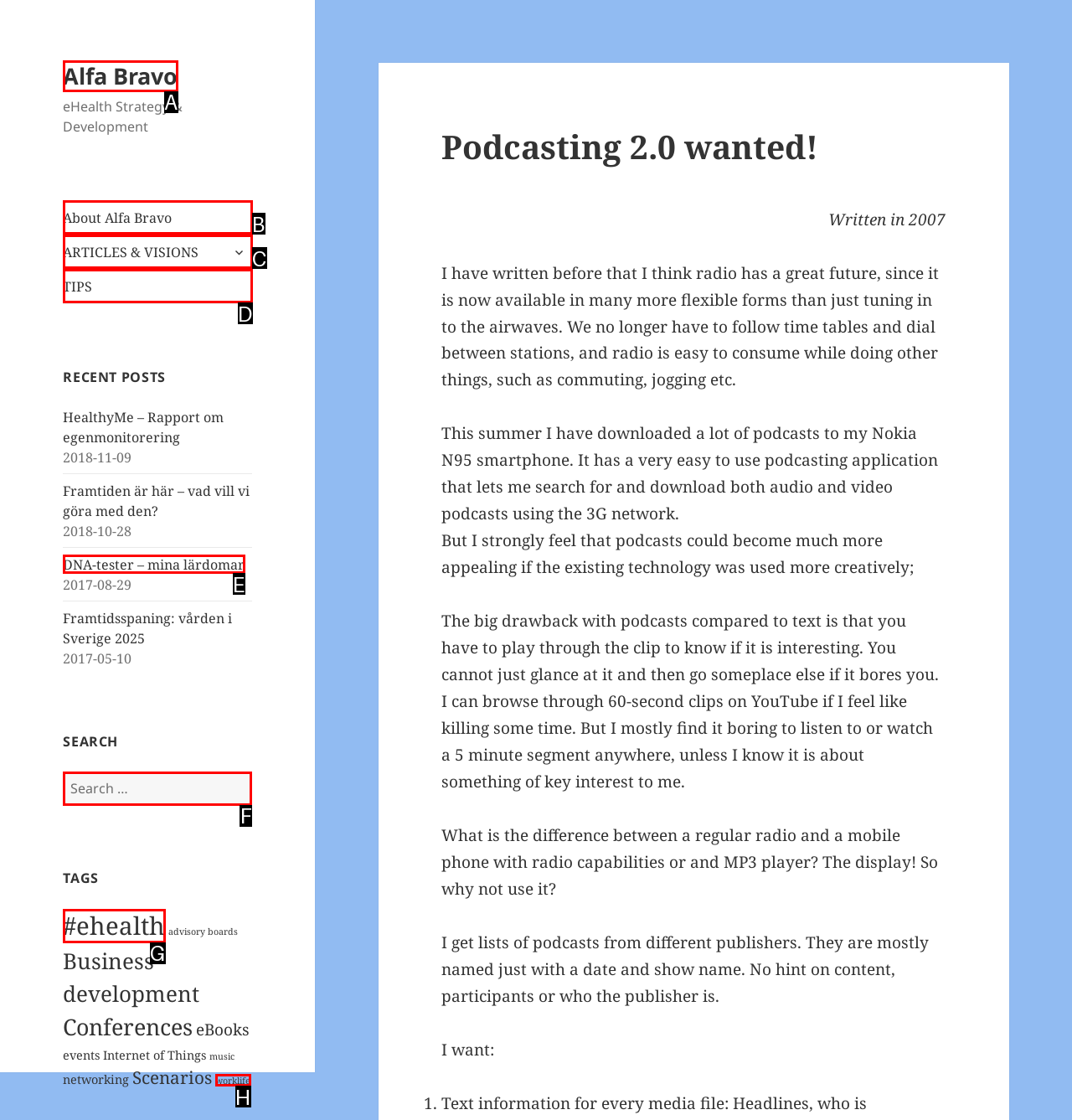Point out the HTML element I should click to achieve the following: Search for something Reply with the letter of the selected element.

F